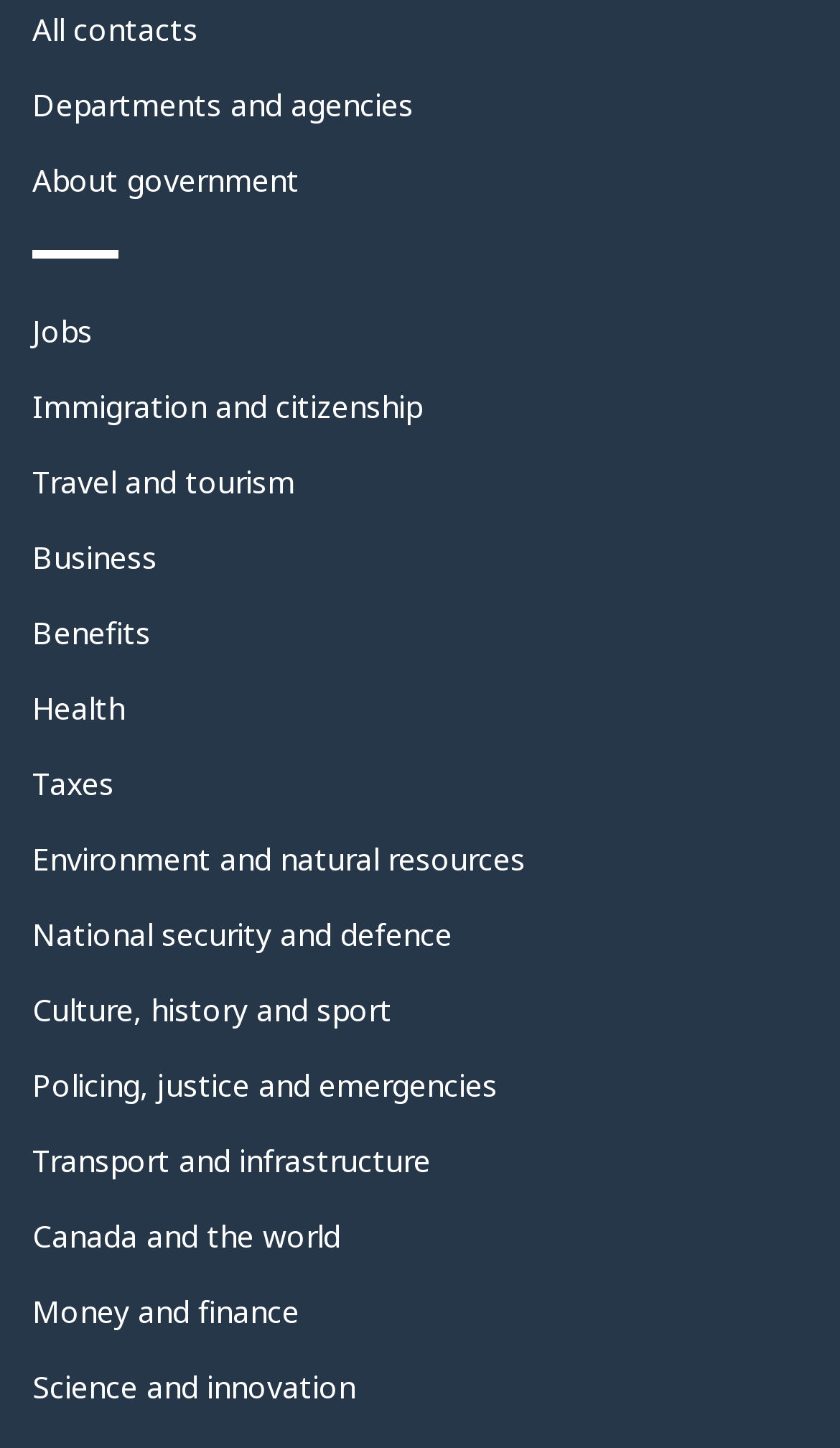Given the element description "Environment and natural resources", identify the bounding box of the corresponding UI element.

[0.038, 0.579, 0.626, 0.607]